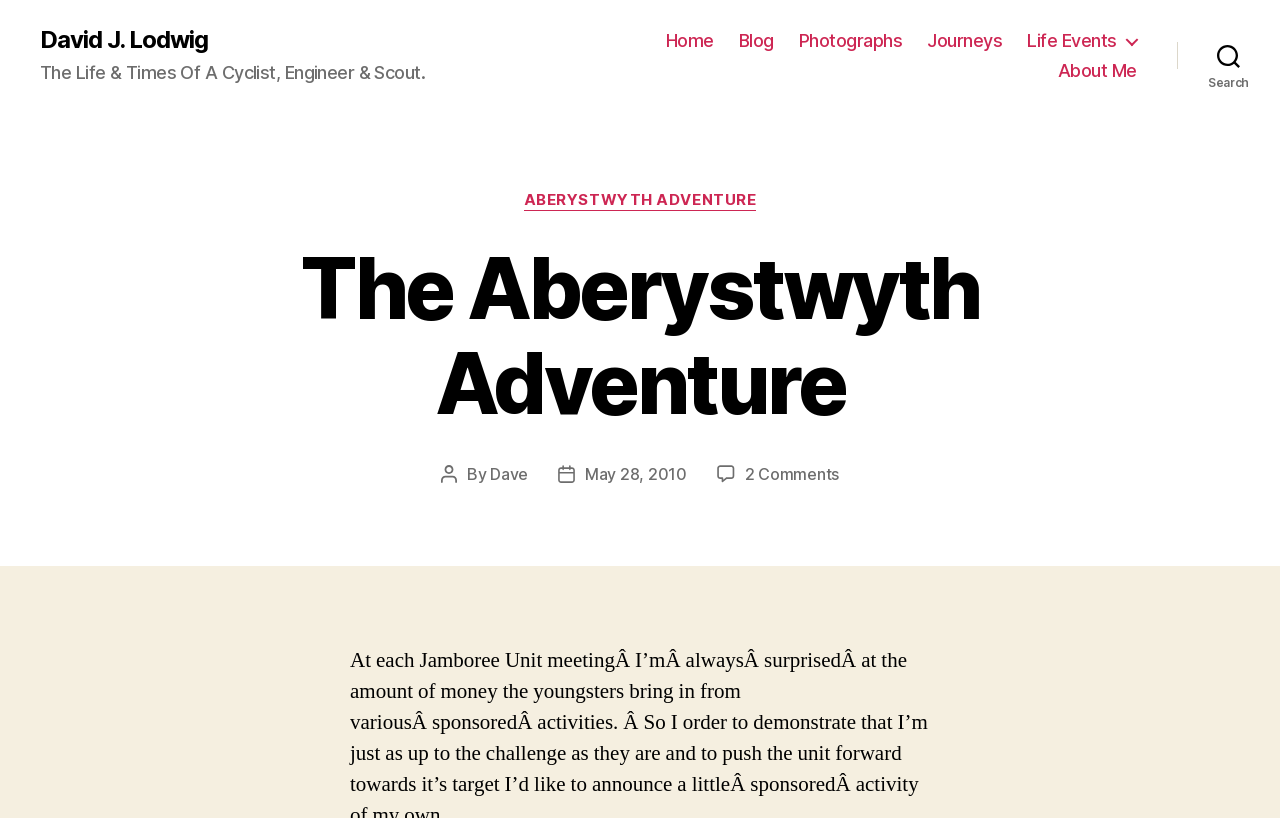Locate the bounding box coordinates of the item that should be clicked to fulfill the instruction: "view blog posts".

[0.577, 0.037, 0.605, 0.063]